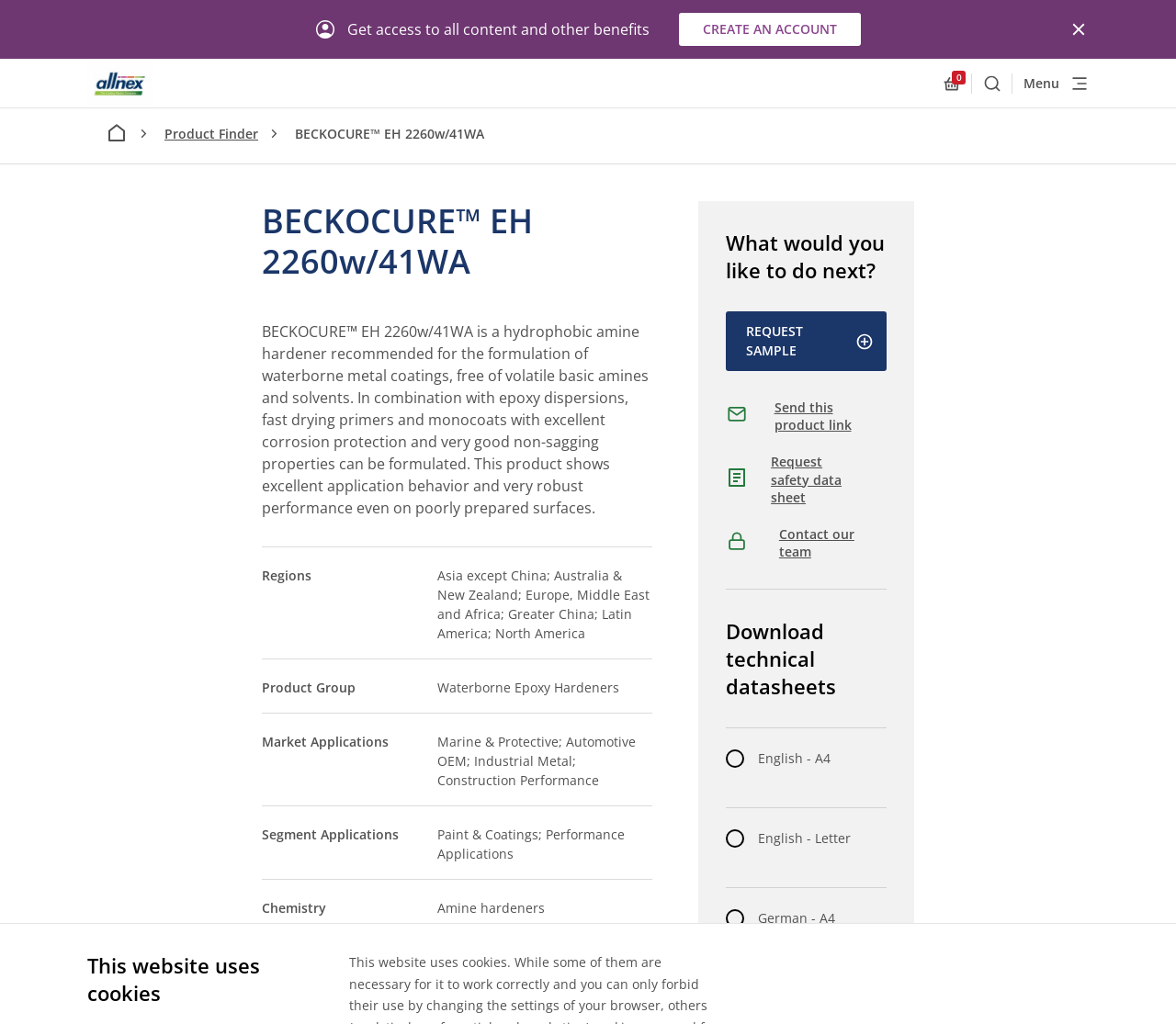Answer the following query concisely with a single word or phrase:
What can be downloaded from the webpage?

Technical datasheets